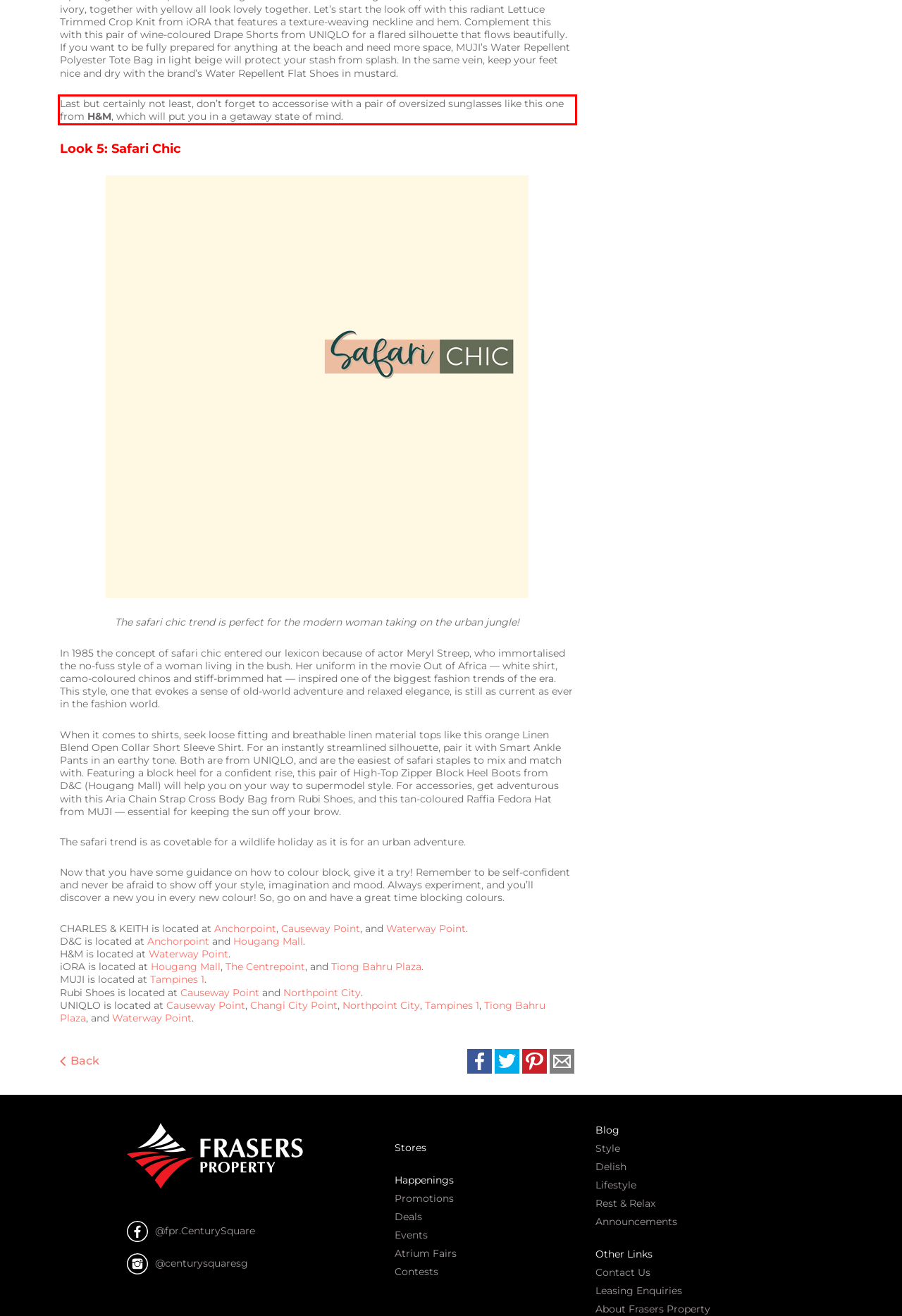Analyze the webpage screenshot and use OCR to recognize the text content in the red bounding box.

Last but certainly not least, don’t forget to accessorise with a pair of oversized sunglasses like this one from H&M, which will put you in a getaway state of mind.